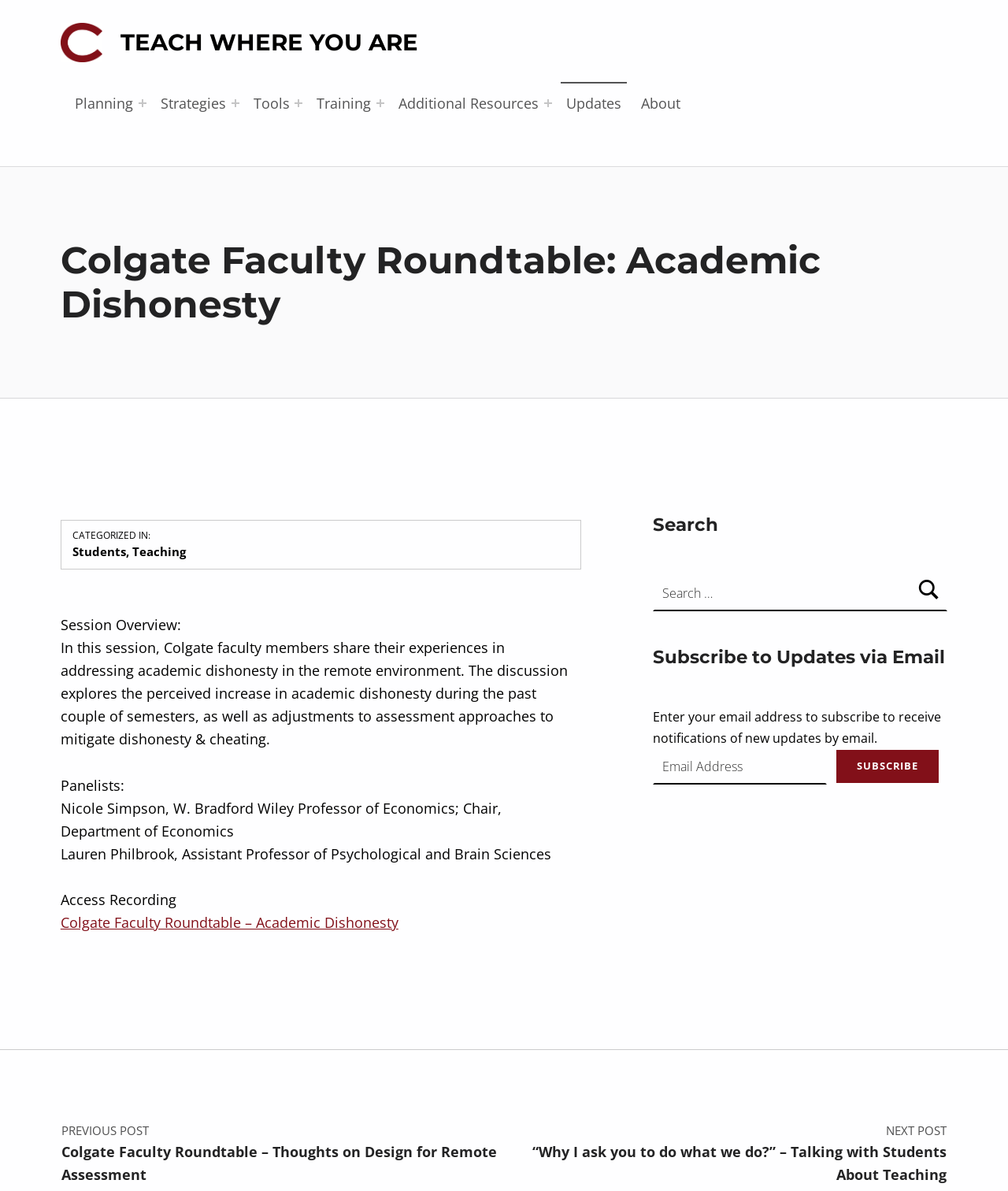Write an extensive caption that covers every aspect of the webpage.

The webpage is about a Colgate Faculty Roundtable discussion on academic dishonesty. At the top, there is a logo and a navigation menu with links to various topics such as Planning, Strategies, Tools, Training, Additional Resources, and Updates. Below the navigation menu, there is a heading that reads "Colgate Faculty Roundtable: Academic Dishonesty".

The main content of the page is an article that discusses the session overview, where Colgate faculty members share their experiences in addressing academic dishonesty in a remote environment. The article provides a brief summary of the discussion, which explores the perceived increase in academic dishonesty during the past couple of semesters and adjustments to assessment approaches to mitigate dishonesty and cheating.

The article also lists the panelists, including Nicole Simpson, W. Bradford Wiley Professor of Economics, and Lauren Philbrook, Assistant Professor of Psychological and Brain Sciences. There is a link to access the recording of the session.

On the right-hand side of the page, there is a sidebar with a search function, where users can search for specific topics. Below the search function, there is a section to subscribe to updates via email, where users can enter their email address to receive notifications of new updates.

At the bottom of the page, there is a footer section with links to the posting date, author, and categories, including Students and Teaching.